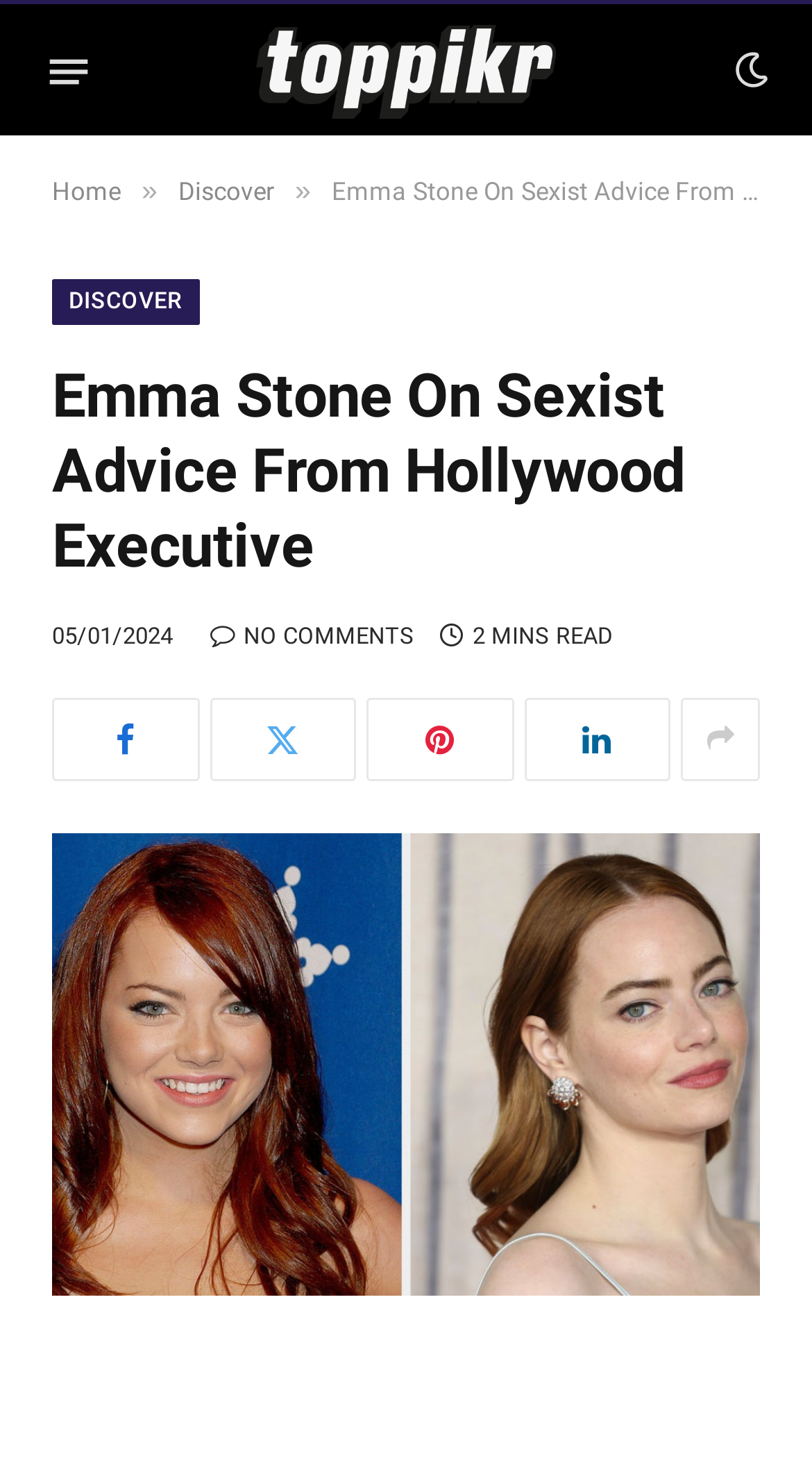Determine the coordinates of the bounding box that should be clicked to complete the instruction: "View the image". The coordinates should be represented by four float numbers between 0 and 1: [left, top, right, bottom].

[0.064, 0.563, 0.936, 0.876]